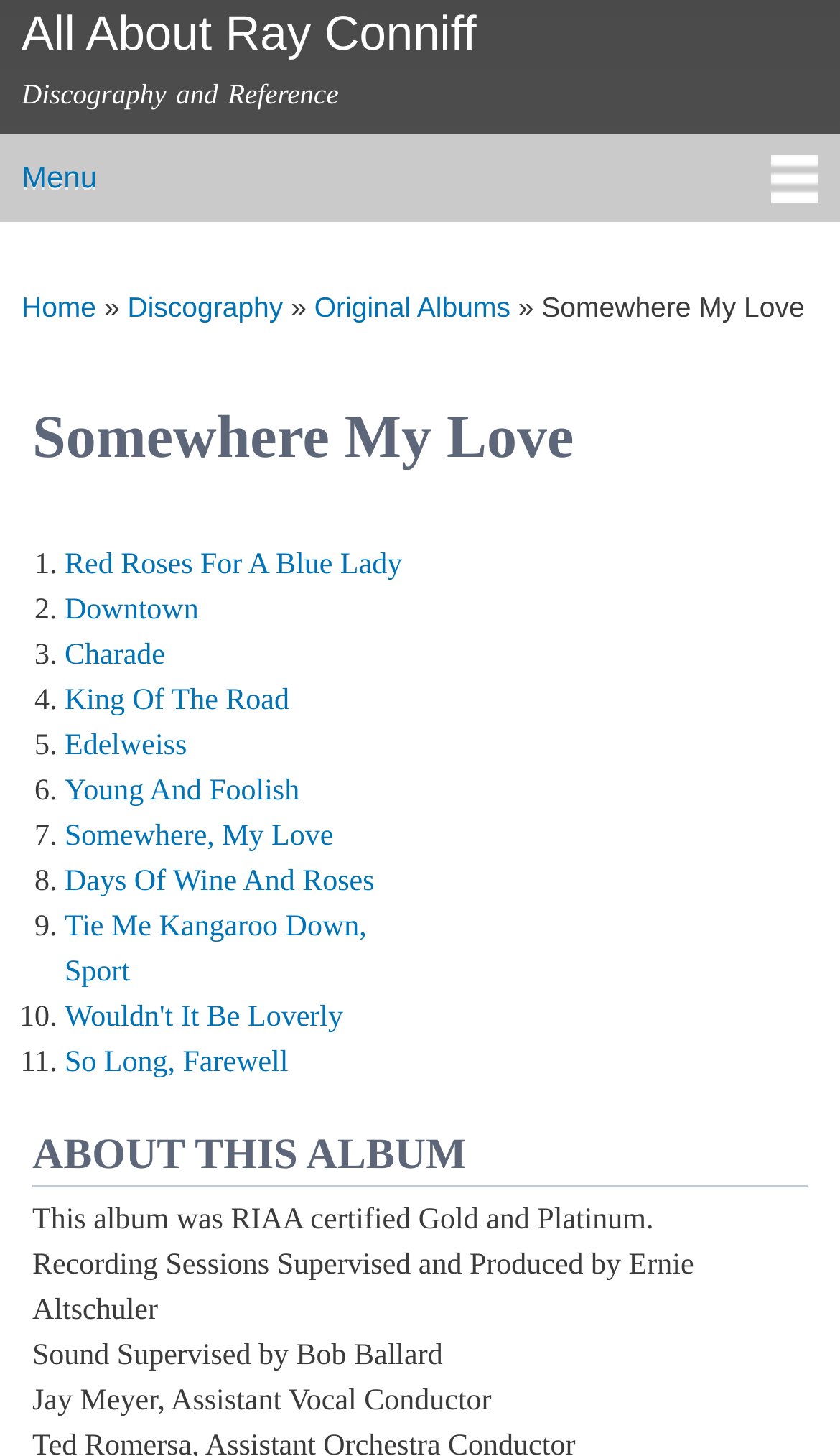Please find the bounding box coordinates of the element's region to be clicked to carry out this instruction: "Read about this album".

[0.038, 0.772, 0.961, 0.815]